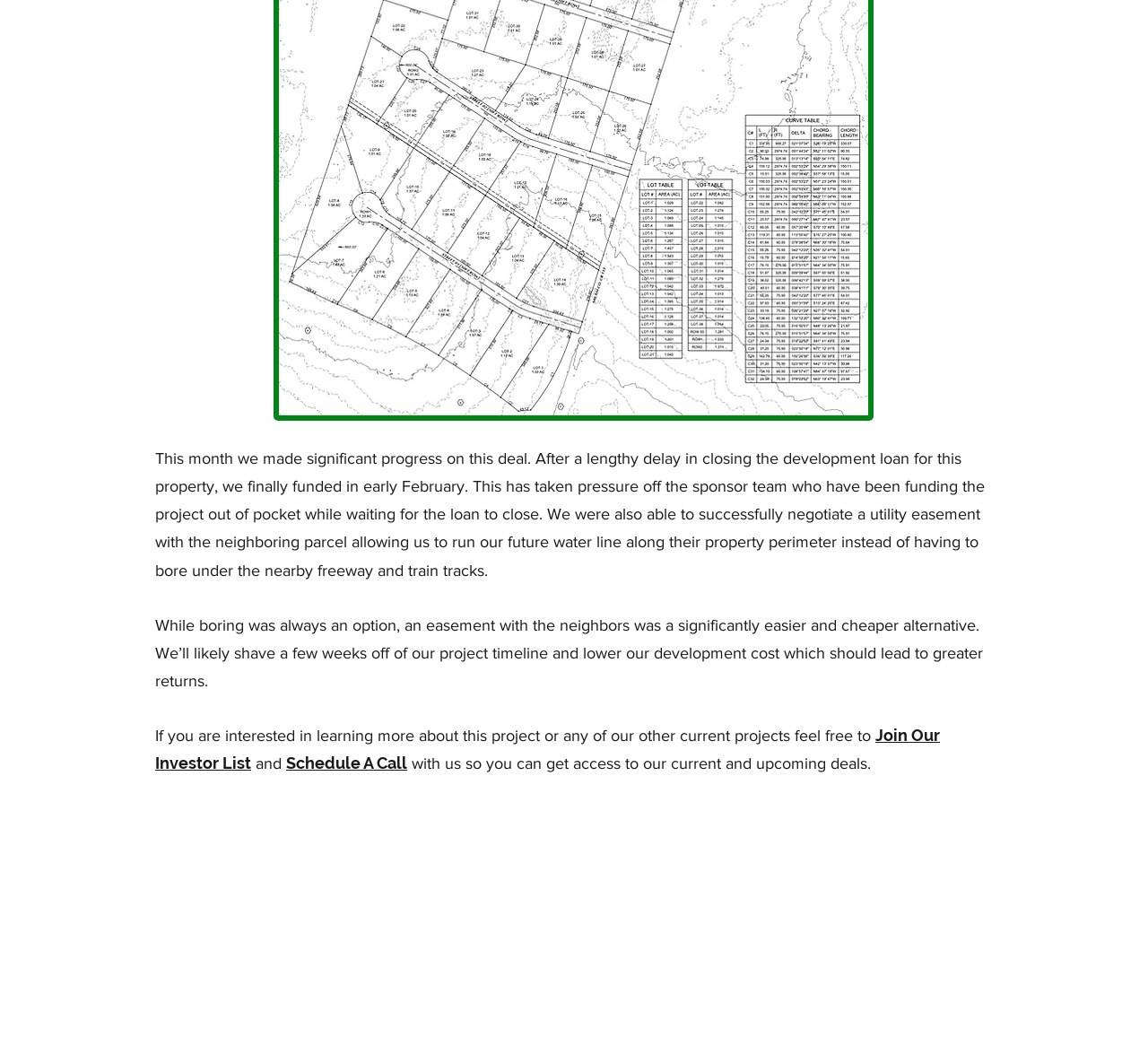Using the element description provided, determine the bounding box coordinates in the format (top-left x, top-left y, bottom-right x, bottom-right y). Ensure that all values are floating point numbers between 0 and 1. Element description: Join Our Investor List

[0.135, 0.688, 0.819, 0.732]